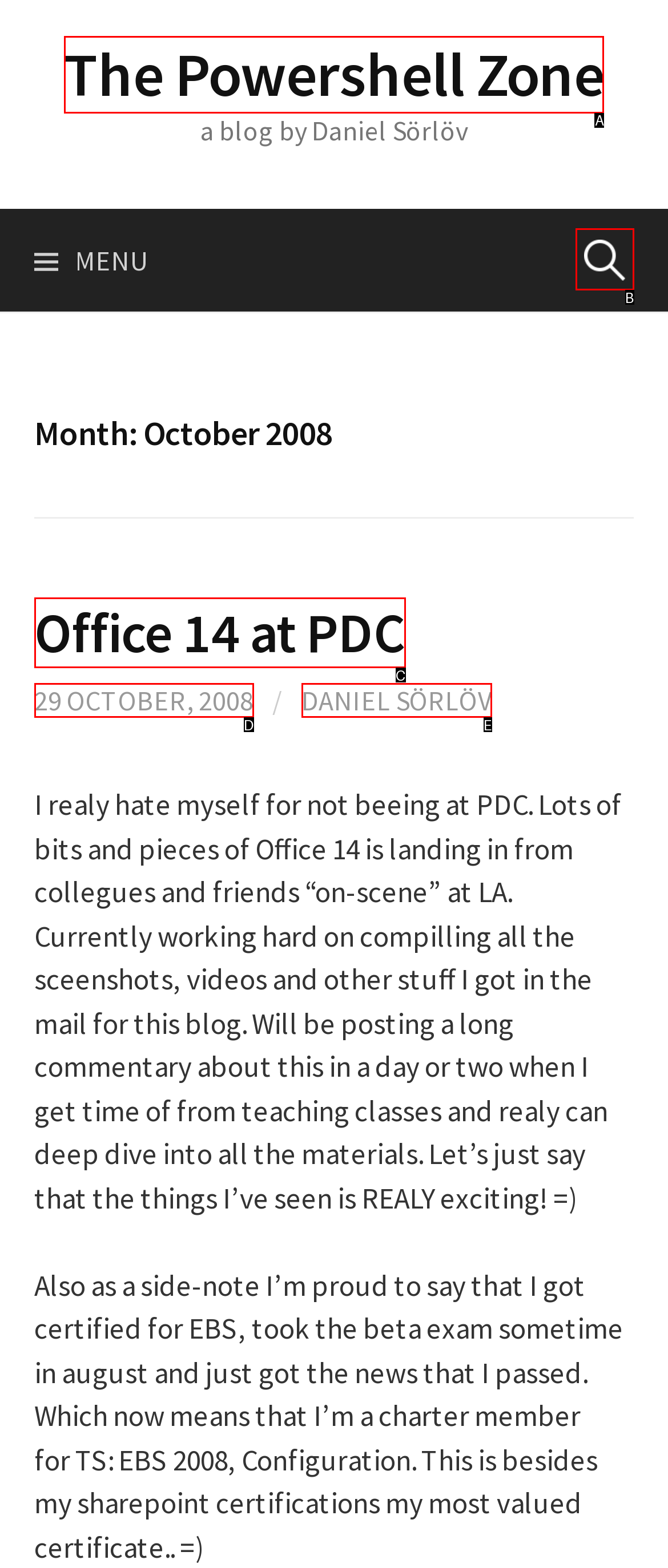Find the option that aligns with: Daniel Sörlöv
Provide the letter of the corresponding option.

E